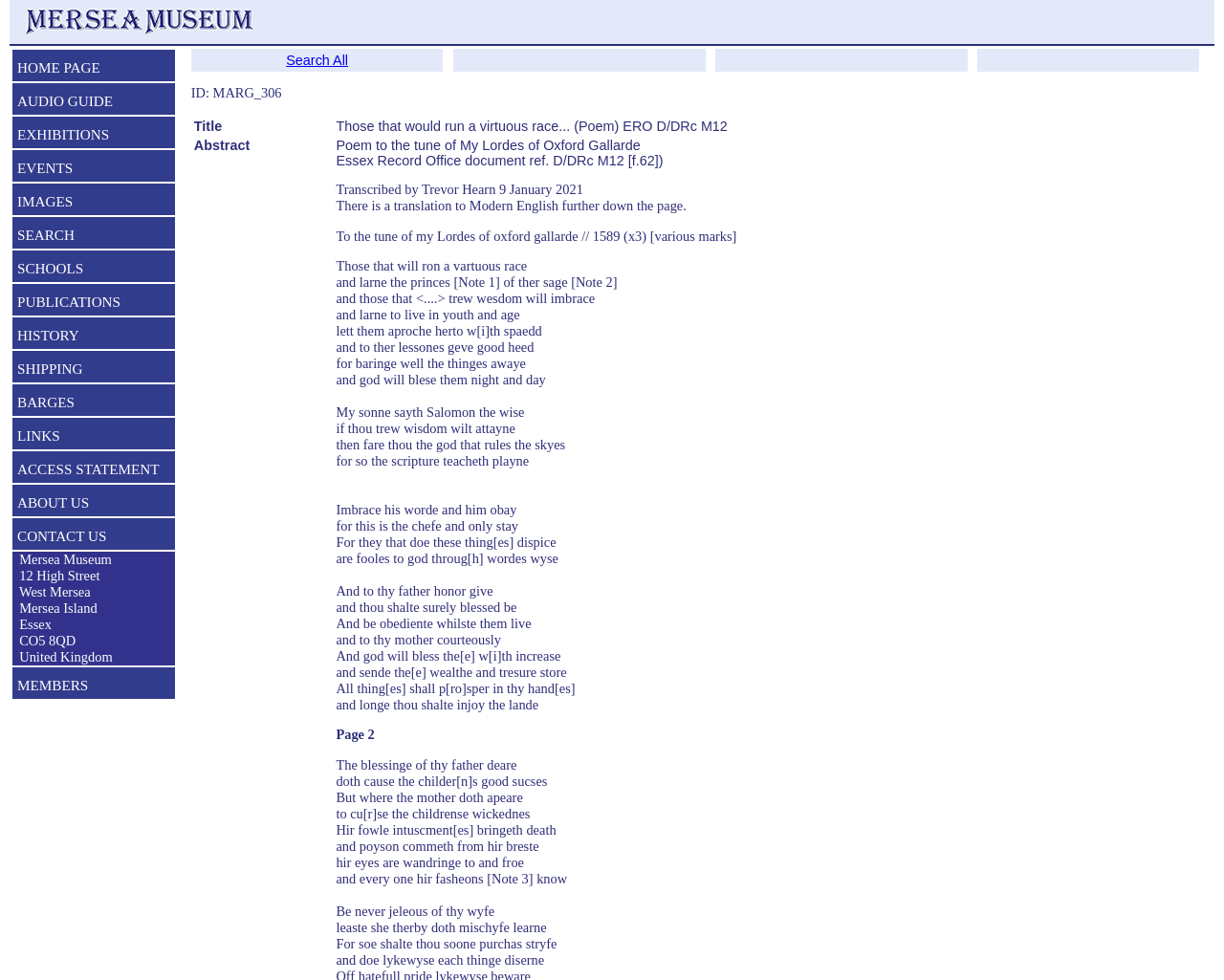Please identify the bounding box coordinates of the clickable area that will fulfill the following instruction: "Click SEARCH". The coordinates should be in the format of four float numbers between 0 and 1, i.e., [left, top, right, bottom].

[0.01, 0.227, 0.143, 0.257]